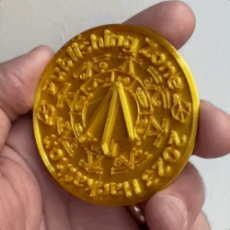Give a detailed account of the visual elements in the image.

The image showcases a vividly detailed gold-colored challenge coin held in a person's hand. The coin features a two-dimensional design that prominently includes a stylized illustration of a paper plane, symbolizing creativity and innovation, reflective of the hackathon's theme. Surrounding the central image are various intricate engravings, including the words "Publishing Zone 2023 Hackathon," encircling the edge. This coin serves as a commemorative item for participants in a recent hackathon focused on creative project development, highlighting both the craftsmanship involved in its design and the spirited collaboration of the event. The overall aesthetic of the coin exudes a sense of achievement and celebration, making it not just a reward but also a tangible memory of the experience.